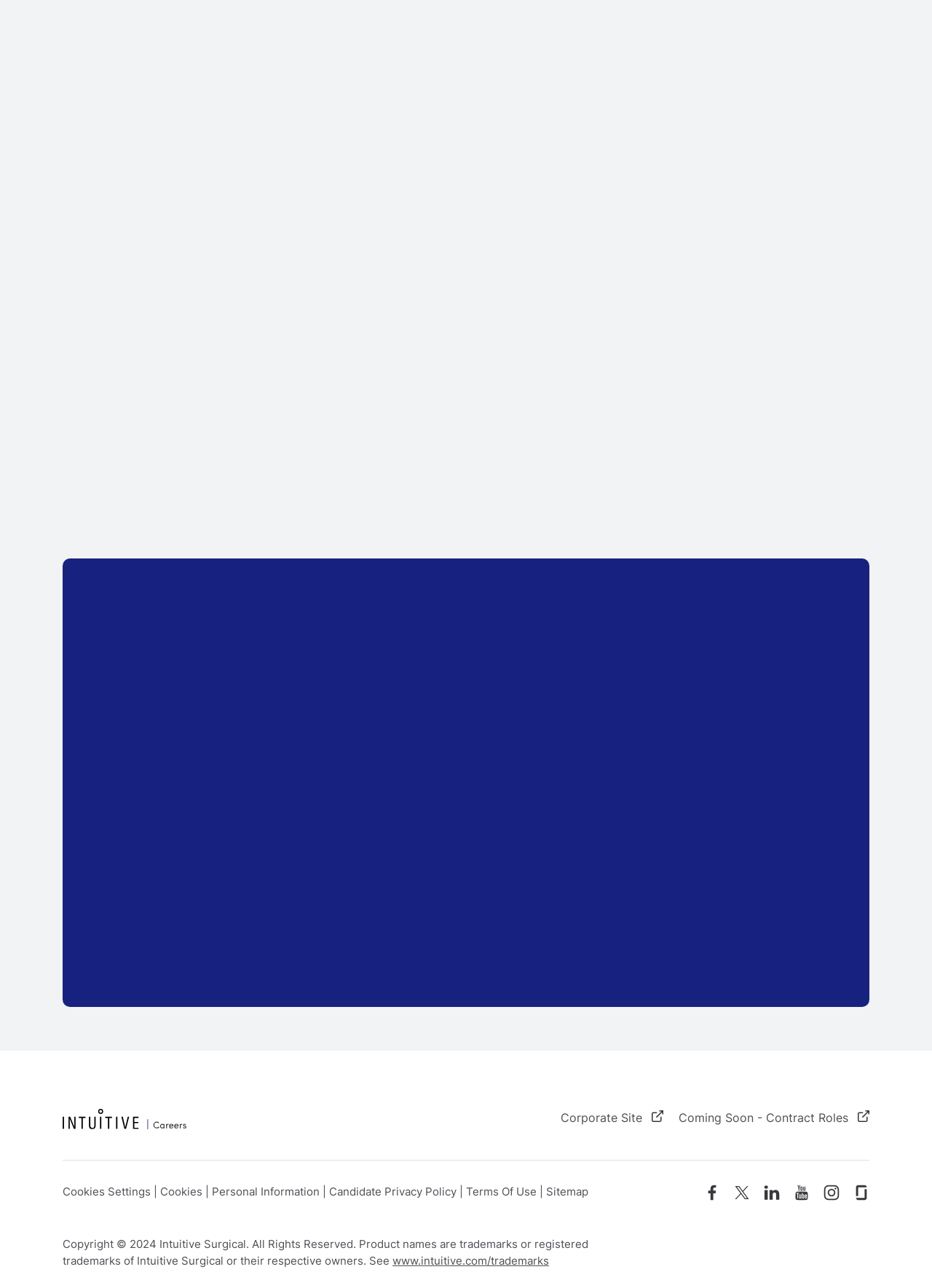Please identify the bounding box coordinates of the element's region that should be clicked to execute the following instruction: "Join our Talent Community". The bounding box coordinates must be four float numbers between 0 and 1, i.e., [left, top, right, bottom].

[0.512, 0.689, 0.716, 0.72]